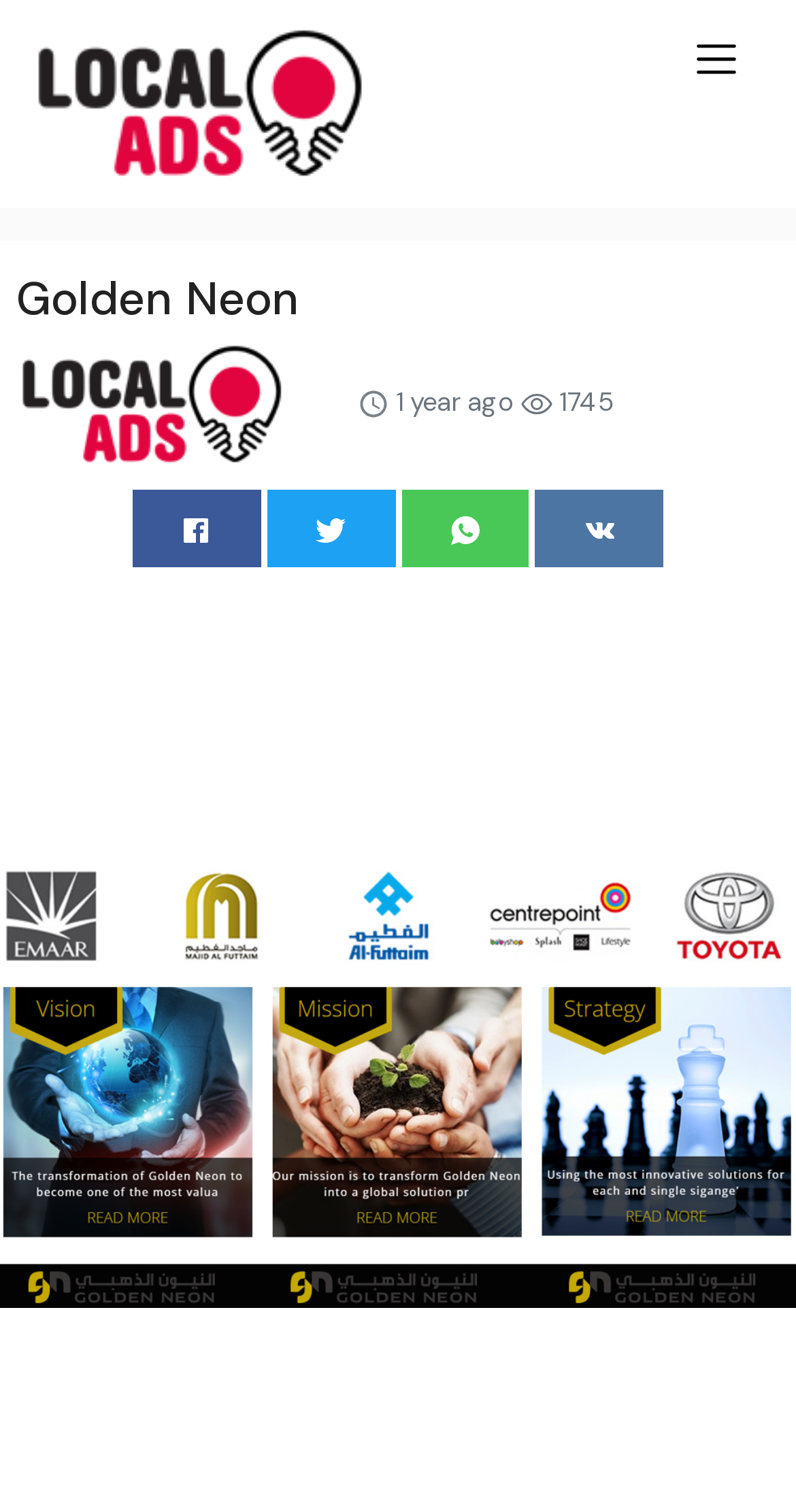Locate the bounding box of the UI element defined by this description: "title="Share on Facebook"". The coordinates should be given as four float numbers between 0 and 1, formatted as [left, top, right, bottom].

[0.167, 0.325, 0.327, 0.375]